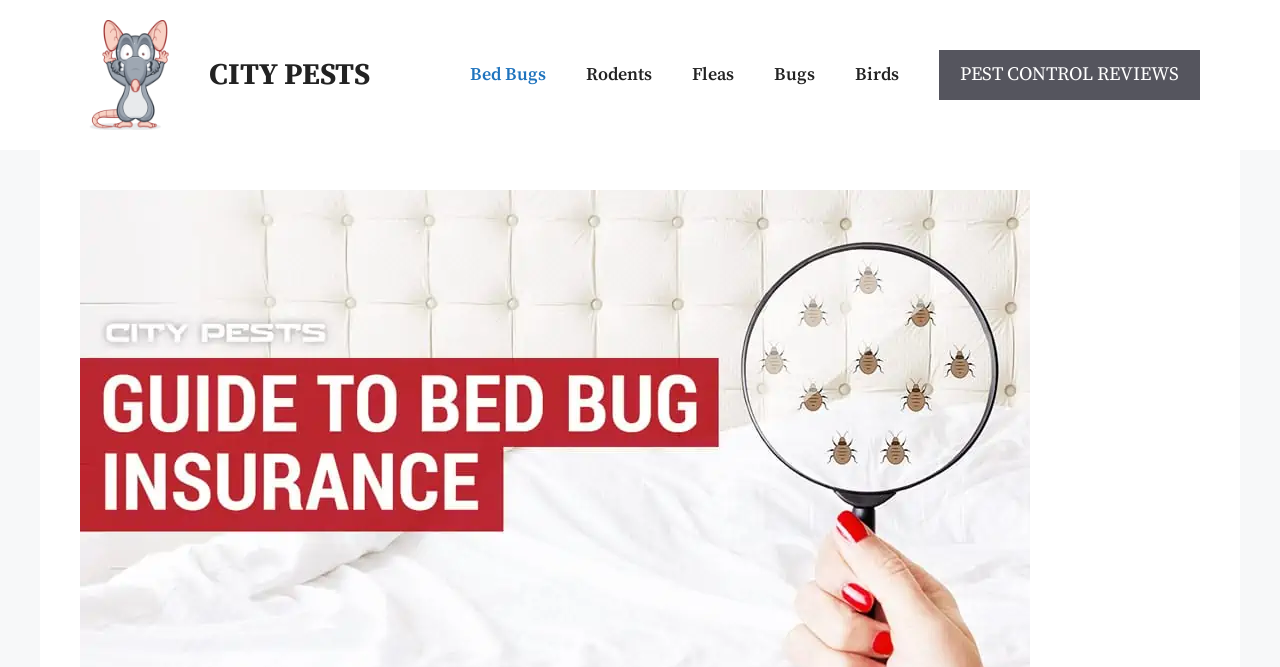Please provide a comprehensive response to the question below by analyzing the image: 
What is the text of the button in the complementary section?

I looked at the complementary section and found a button with the text 'PEST CONTROL REVIEWS', which is also a link.